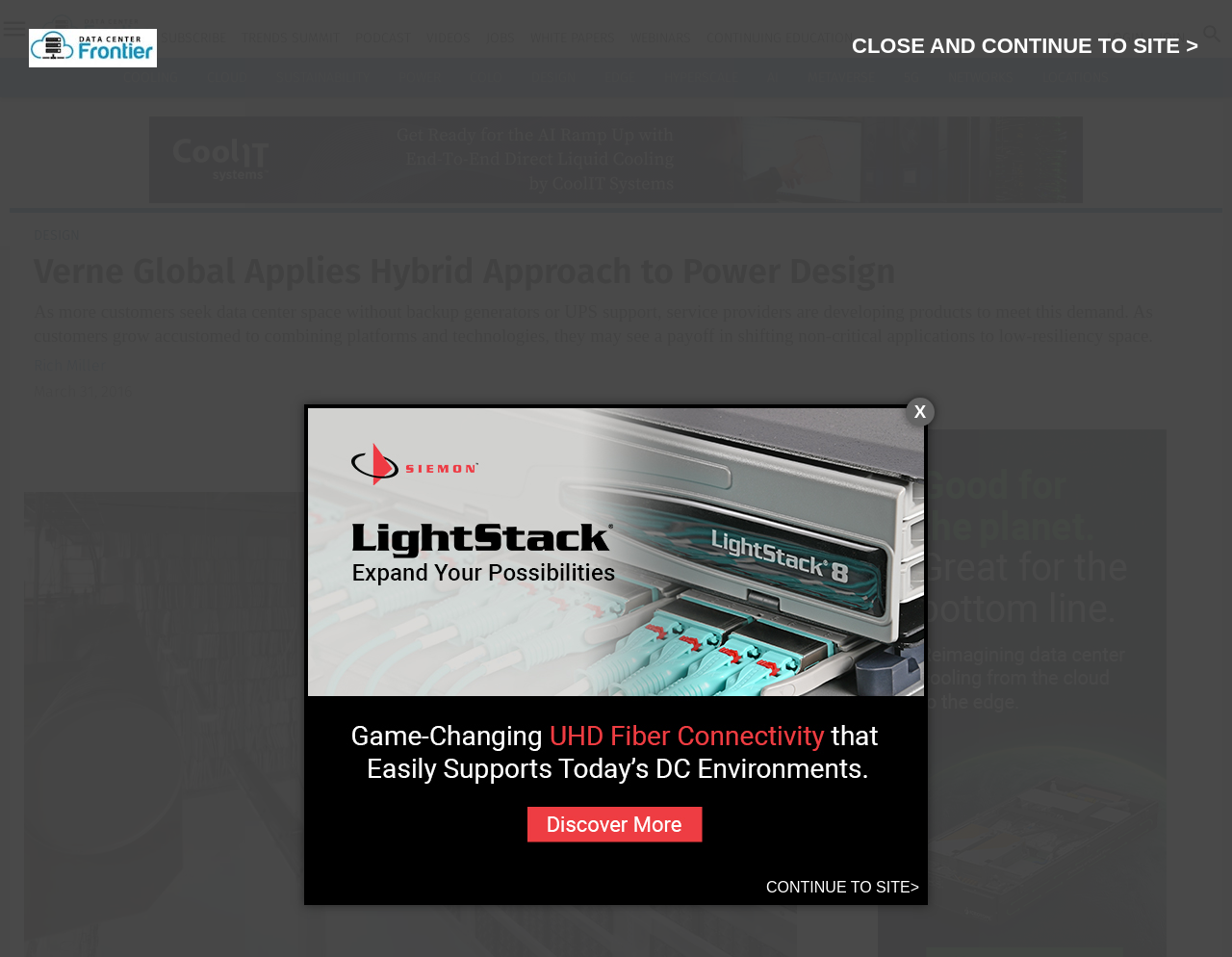Provide a short, one-word or phrase answer to the question below:
What is the date of the article?

March 31, 2016